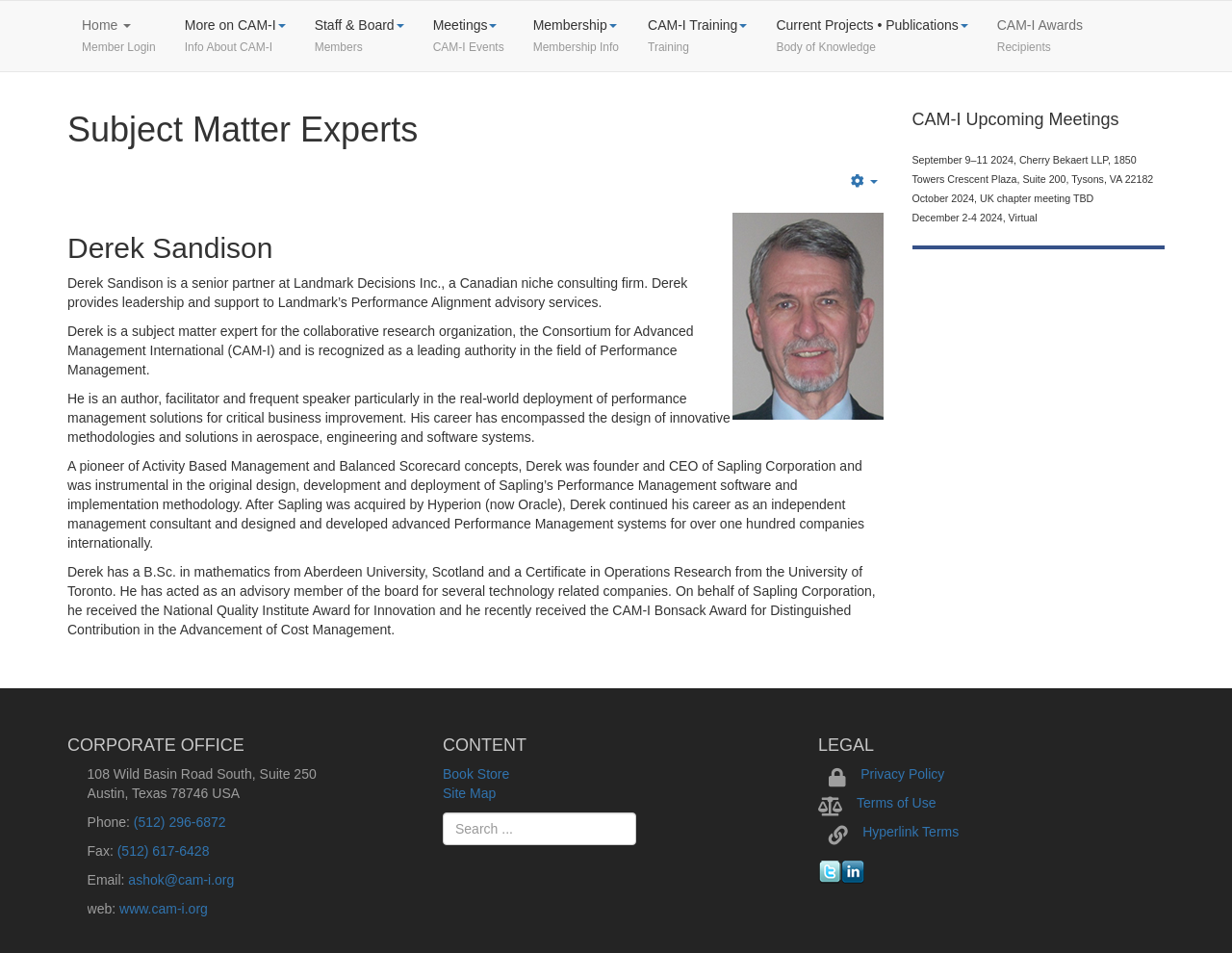Find the bounding box coordinates for the HTML element specified by: "Book Store".

[0.359, 0.804, 0.413, 0.821]